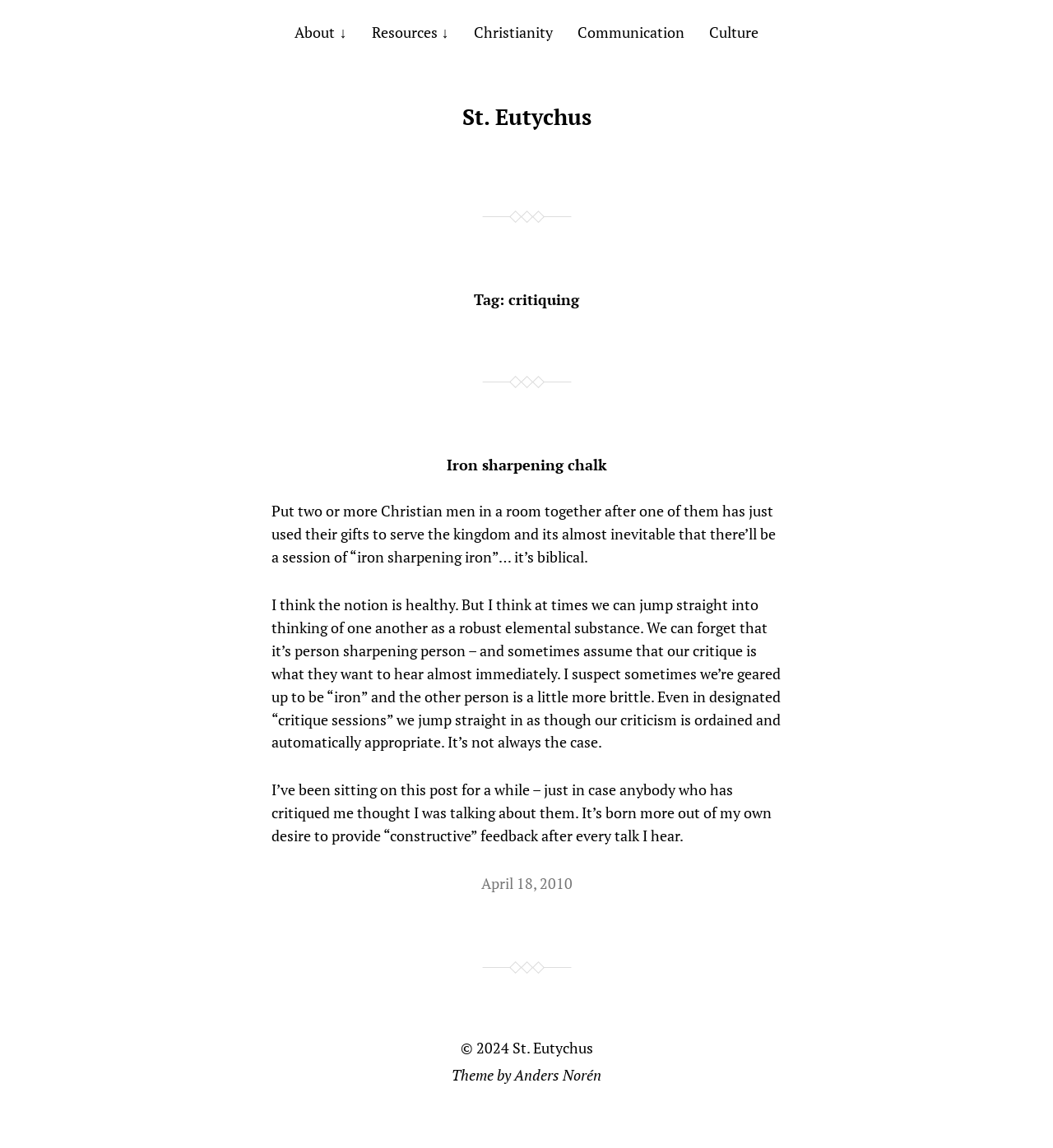Present a detailed account of what is displayed on the webpage.

This webpage is titled "critiquing – St. Eutychus" and appears to be a blog post or article. At the top, there are five links: "About ↓", "Resources ↓", "Christianity", "Communication", and "Culture", which are evenly spaced and aligned horizontally. Below these links, there is a main content area that takes up most of the page.

In the main content area, there is a header section with the title "Tag: critiquing" followed by a heading "Iron sharpening chalk". Below this, there is a link with the same text "Iron sharpening chalk". The main content of the page consists of three paragraphs of text, which discuss the idea of "iron sharpening iron" in a Christian context, and how it can sometimes be misapplied.

To the right of the main content area, there is a link "St. Eutychus" that appears to be a navigation link. At the bottom of the page, there is a link "April 18, 2010" which likely indicates the date the post was published. The footer section contains copyright information "© 2024", a link to "St. Eutychus", and a credit for the theme designer "Anders Norén".